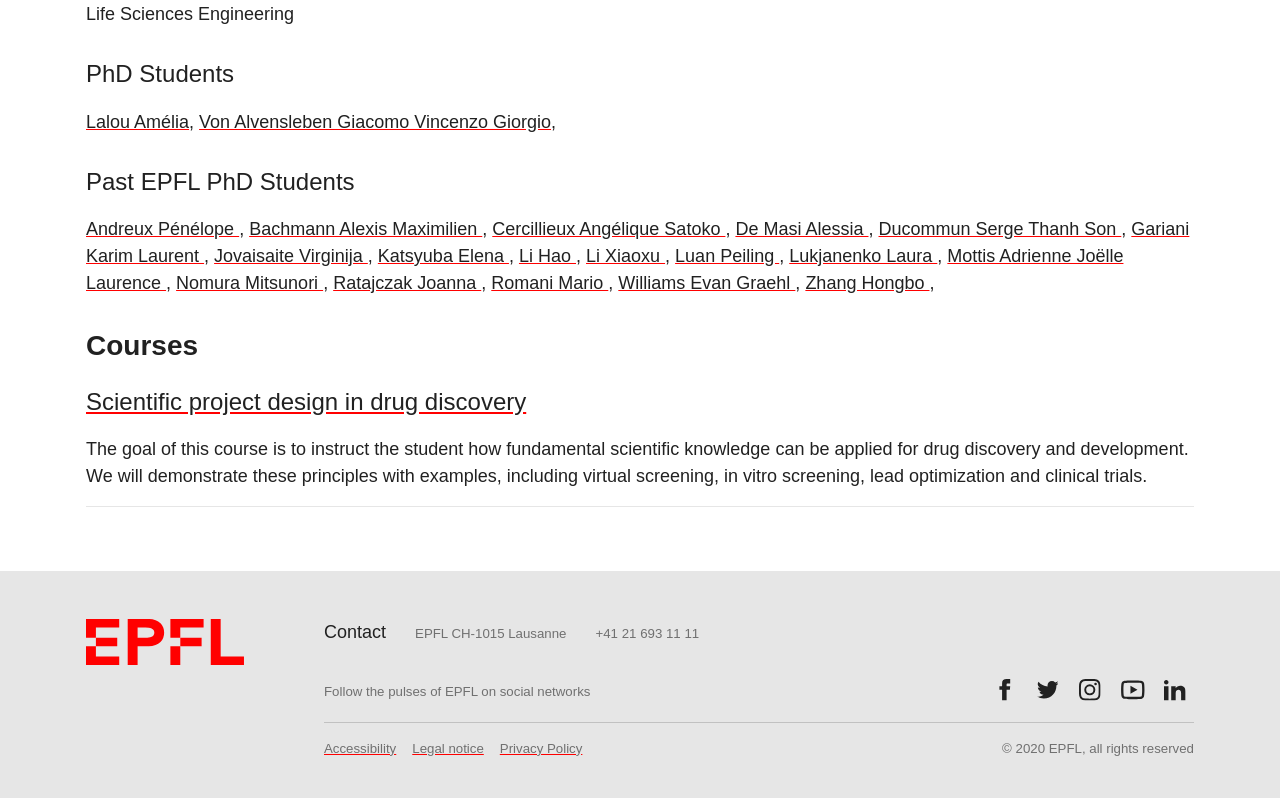What is the location of EPFL?
Please provide a comprehensive answer based on the information in the image.

The location of EPFL is mentioned in the 'Contact' section at the bottom of the webpage, which provides the address 'EPFL CH-1015 Lausanne'.